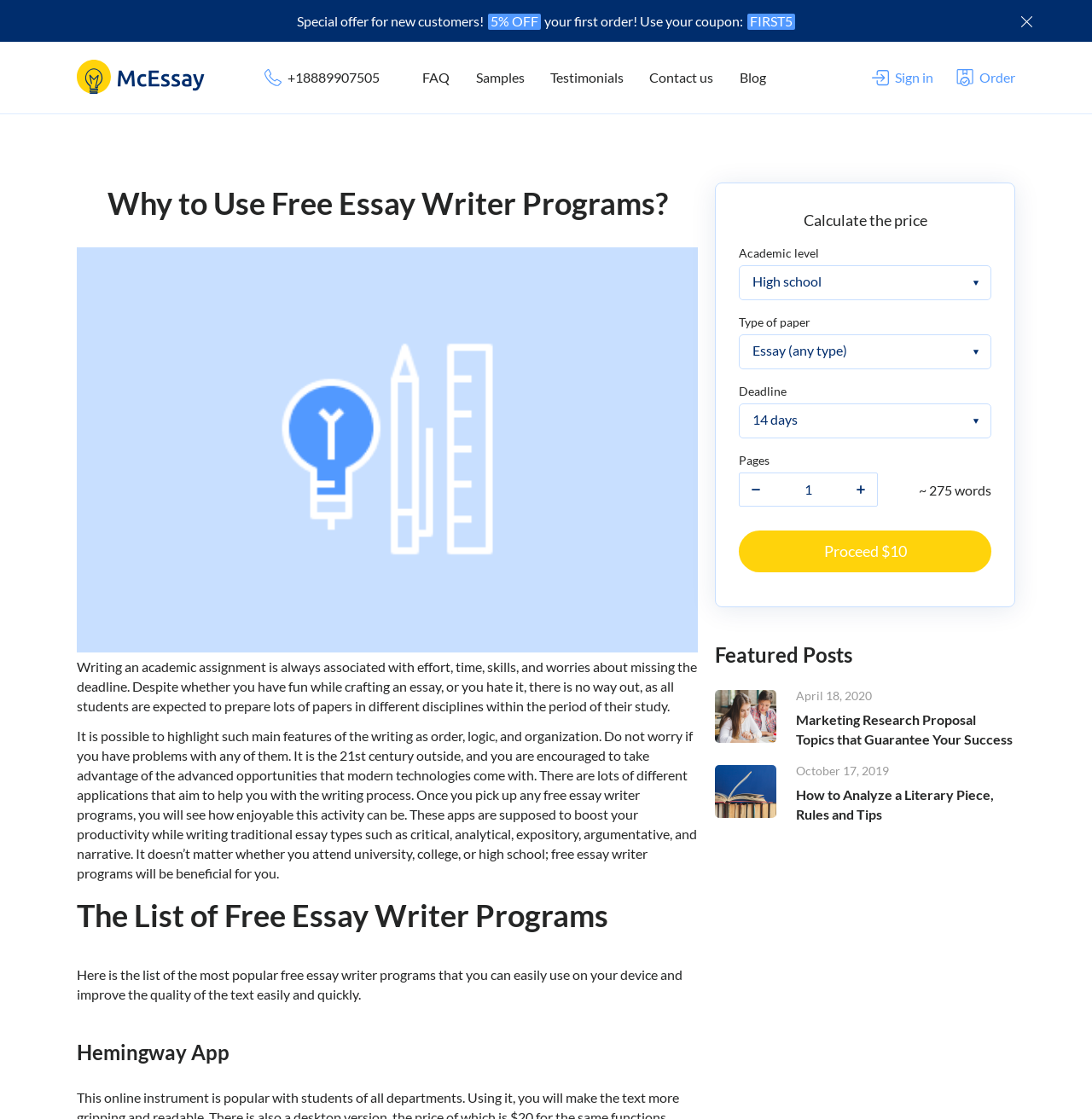What is the name of the first free essay writer program listed? Examine the screenshot and reply using just one word or a brief phrase.

Hemingway App